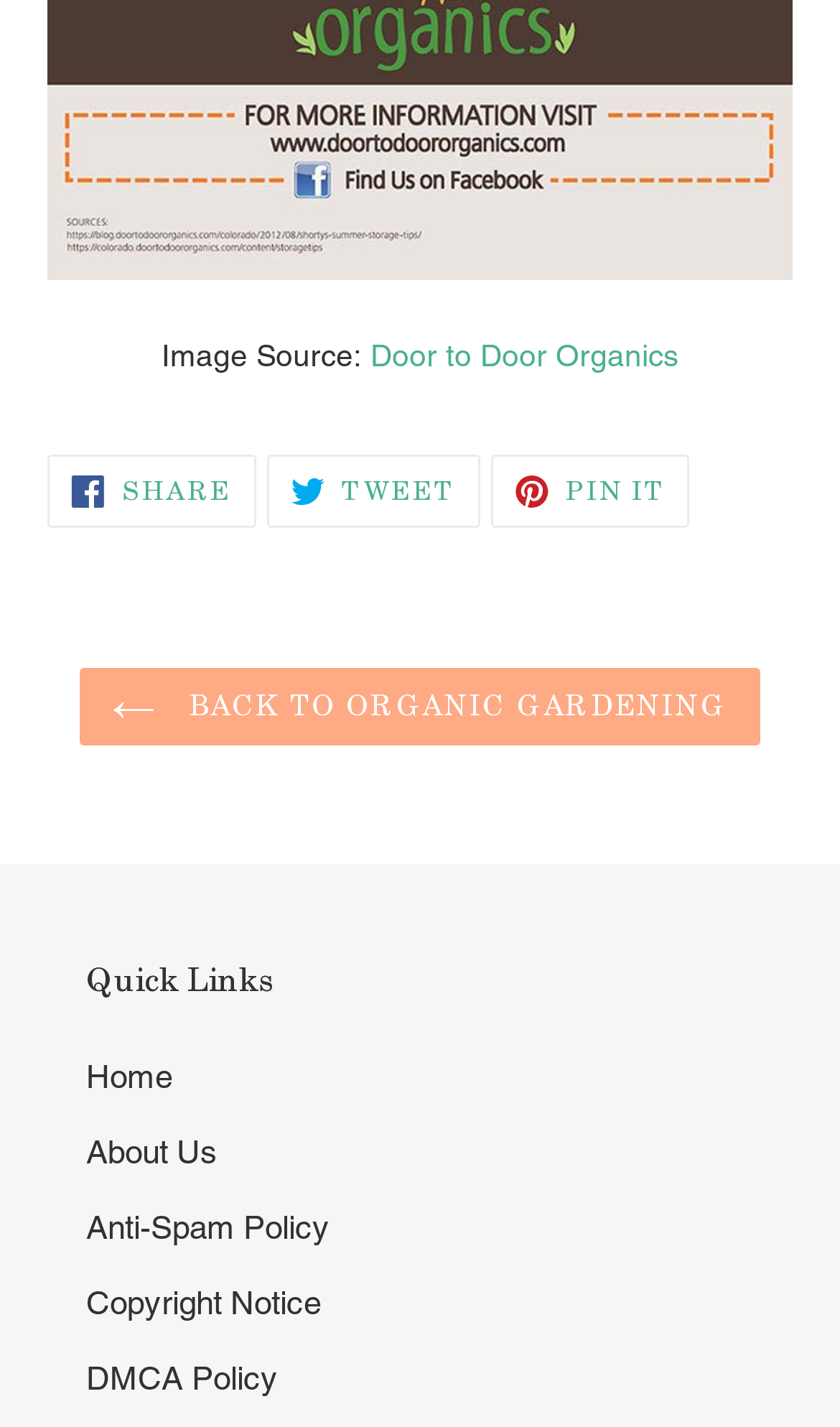What is the purpose of the 'Image Source' text?
Respond with a short answer, either a single word or a phrase, based on the image.

To provide image source information